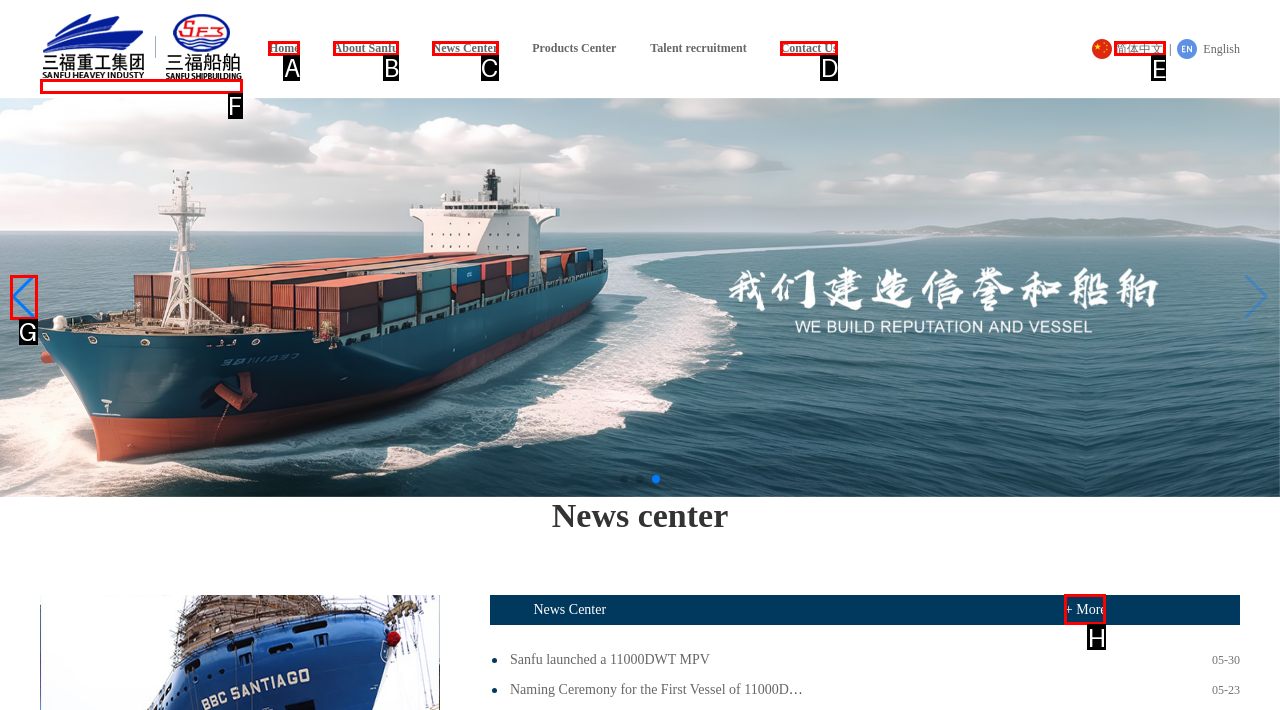Select the correct UI element to click for this task: Click the 'Get in Touch' link.
Answer using the letter from the provided options.

None